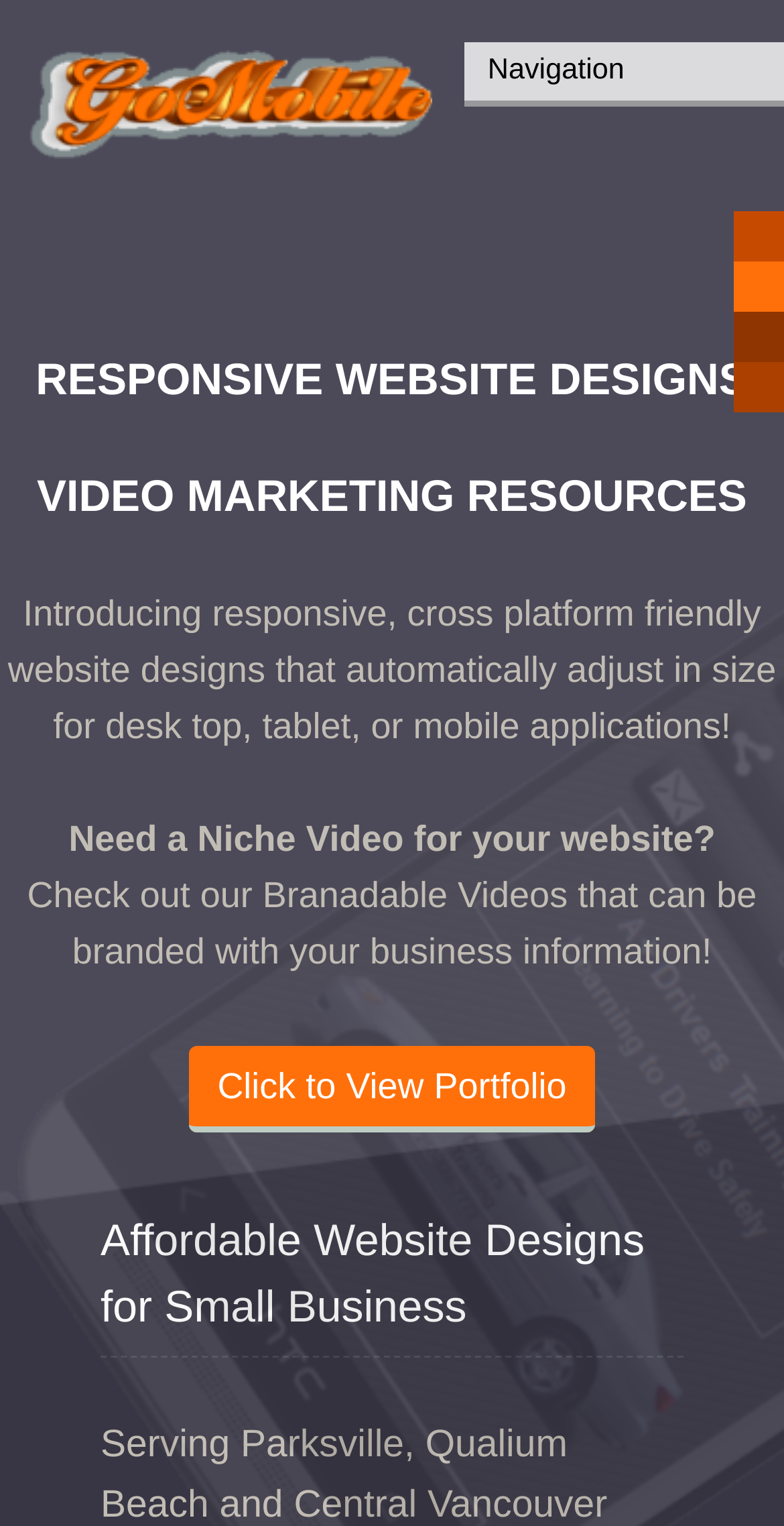Provide a one-word or short-phrase answer to the question:
What is the main topic of the webpage?

Website Design